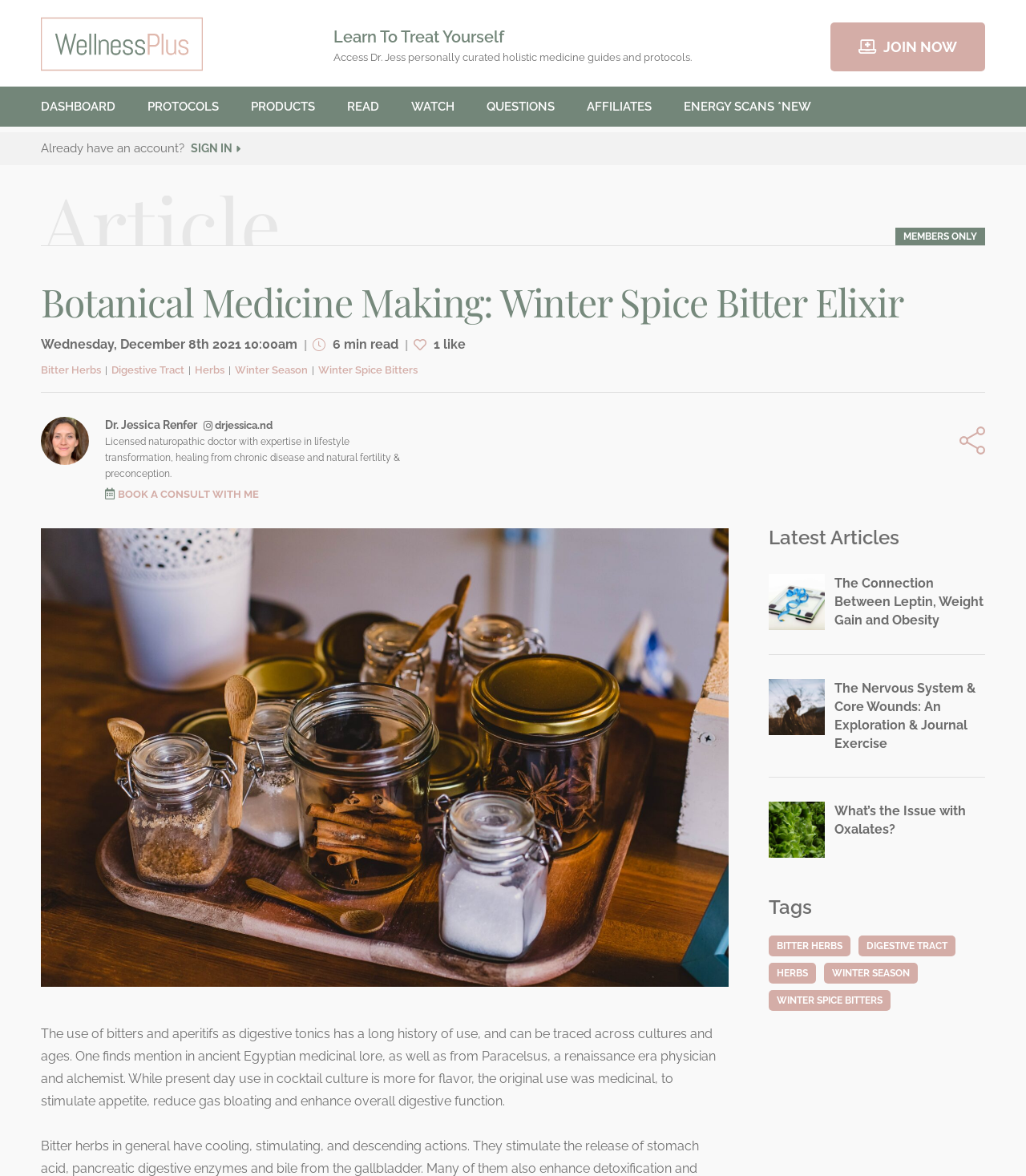Determine the bounding box coordinates of the UI element described below. Use the format (top-left x, top-left y, bottom-right x, bottom-right y) with floating point numbers between 0 and 1: Privacy Policy

None